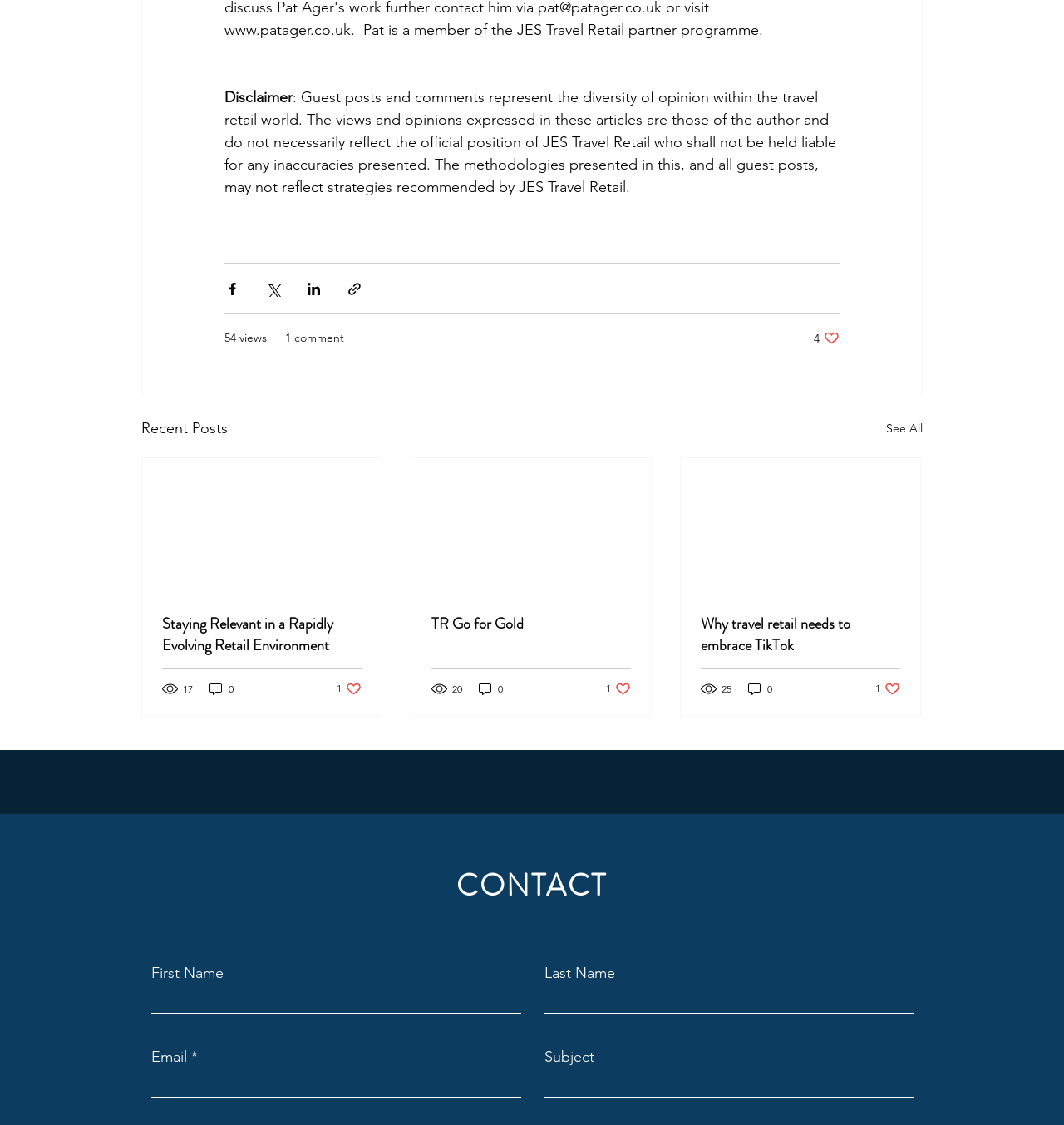Identify the coordinates of the bounding box for the element that must be clicked to accomplish the instruction: "Submit contact form".

[0.512, 0.946, 0.859, 0.976]